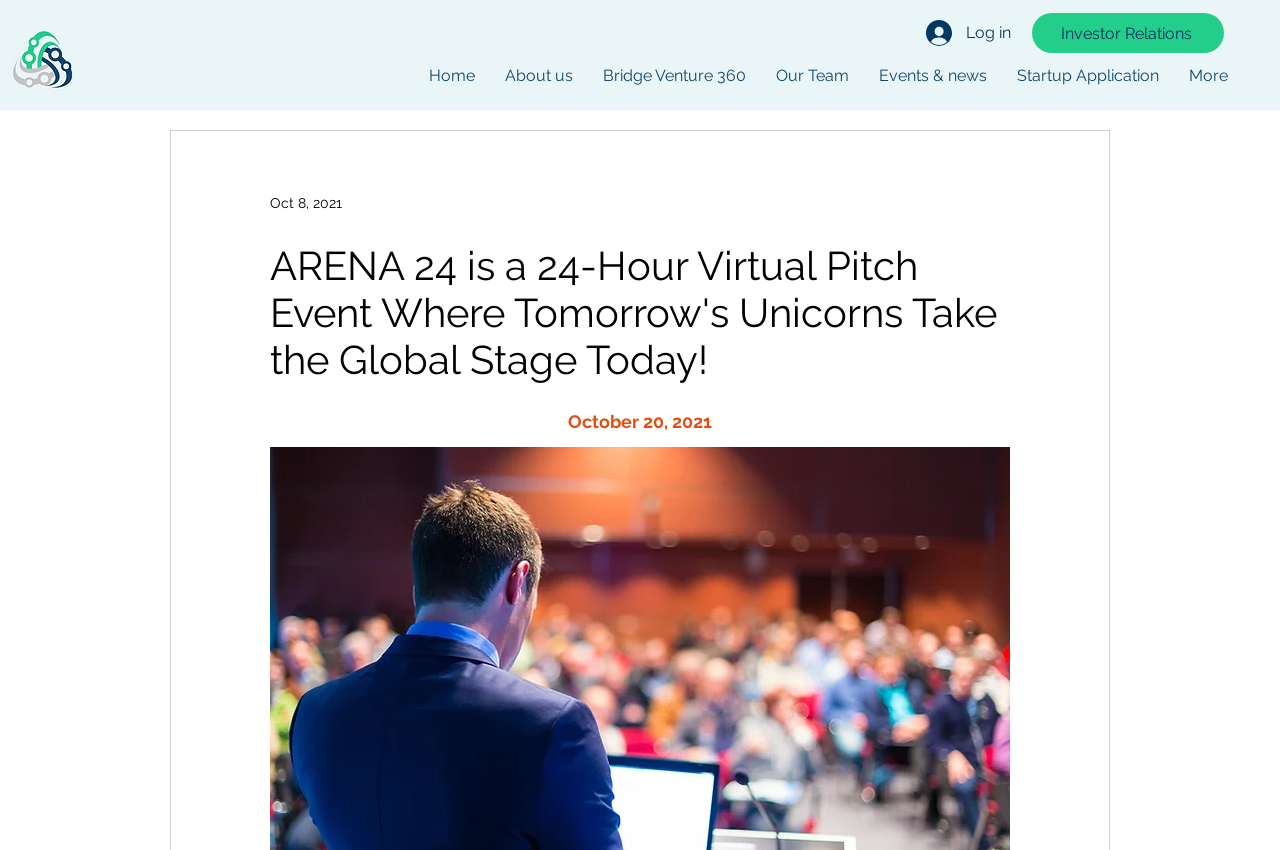Find the UI element described as: "Startup Application" and predict its bounding box coordinates. Ensure the coordinates are four float numbers between 0 and 1, [left, top, right, bottom].

[0.783, 0.072, 0.917, 0.107]